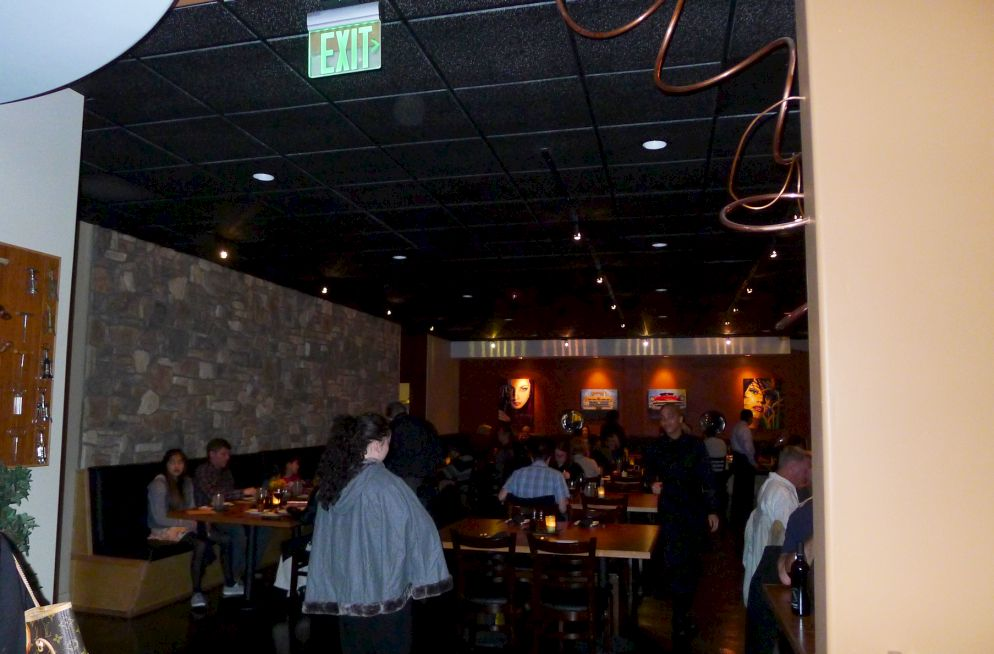What is visible in the upper part of the image?
Examine the image and give a concise answer in one word or a short phrase.

Exit sign